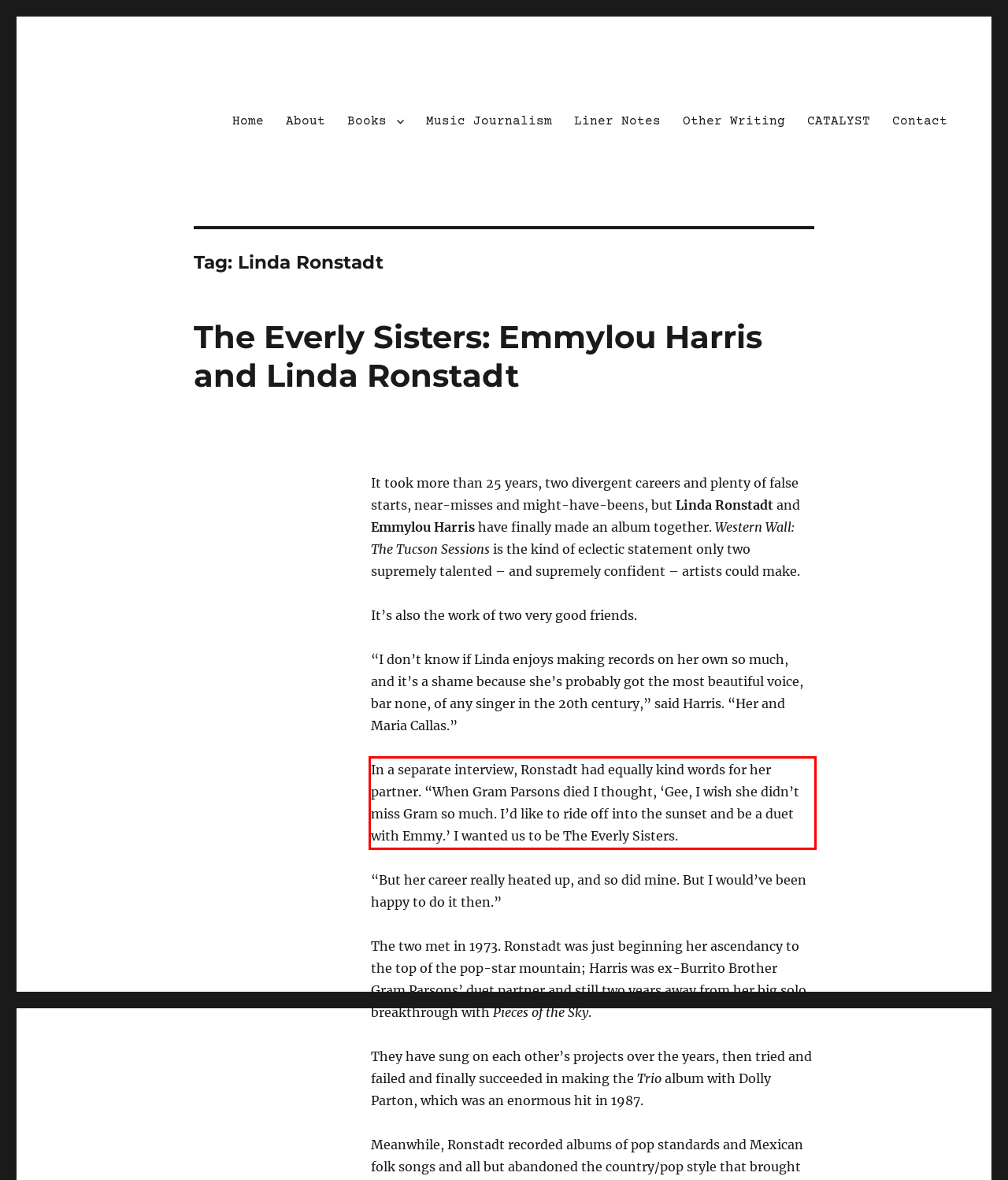Please perform OCR on the text content within the red bounding box that is highlighted in the provided webpage screenshot.

In a separate interview, Ronstadt had equally kind words for her partner. “When Gram Parsons died I thought, ‘Gee, I wish she didn’t miss Gram so much. I’d like to ride off into the sunset and be a duet with Emmy.’ I wanted us to be The Everly Sisters.